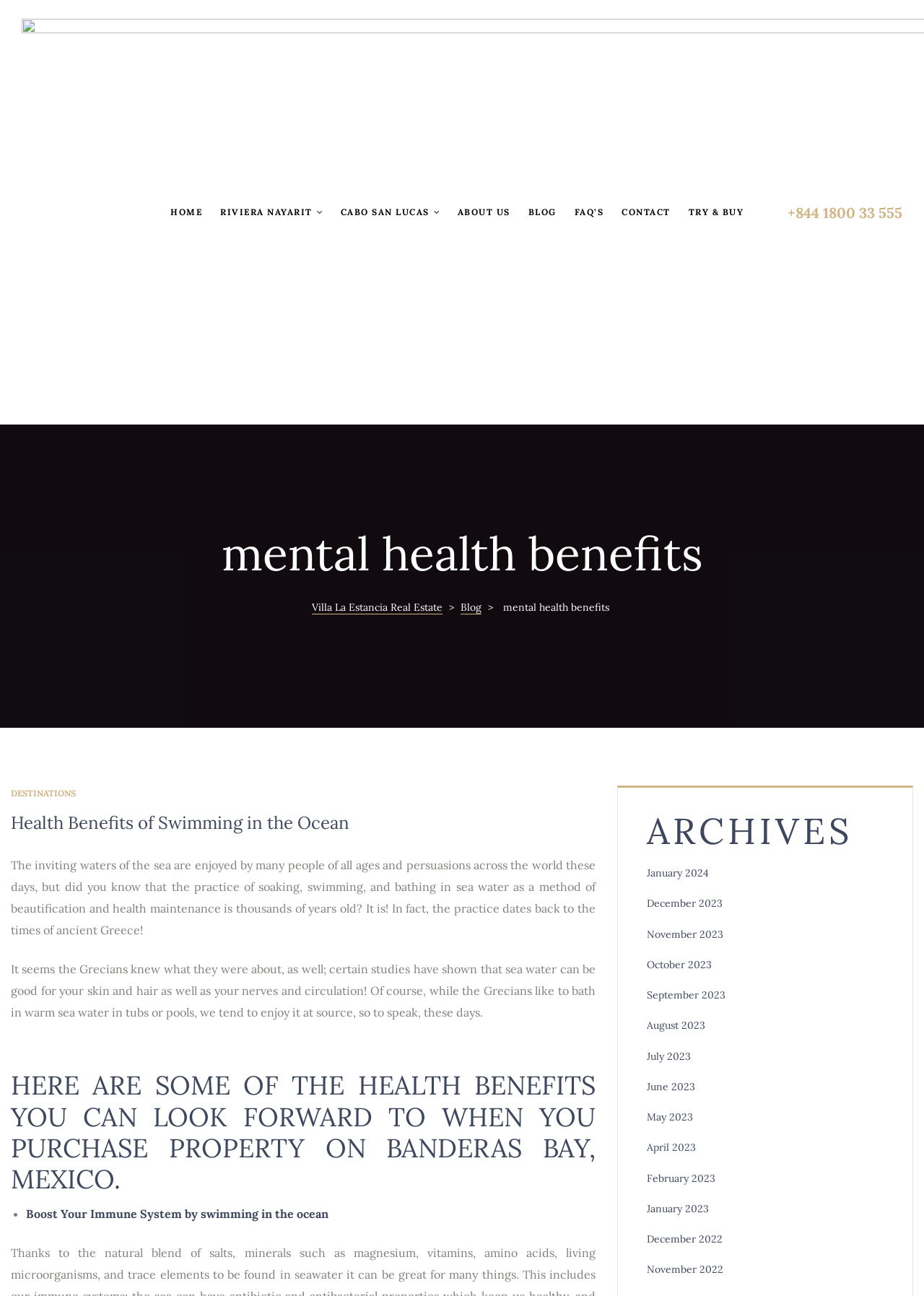Describe the entire webpage, focusing on both content and design.

This webpage is about the mental health benefits of Villa La Estancia Real Estate. At the top, there is a navigation menu with 7 links: "HOME", "RIVIERA NAYARIT", "CABO SAN LUCAS", "ABOUT US", "BLOG", "FAQ'S", and "CONTACT". To the right of the navigation menu, there is a phone number "+844 1800 33 555" and an empty link.

Below the navigation menu, there is a heading "mental health benefits" followed by a link "Villa La Estancia Real Estate" and a greater-than symbol. Next to it, there is another link "Blog".

The main content of the webpage is divided into two sections. The first section has a heading "Health Benefits of Swimming in the Ocean" and discusses the benefits of swimming in the ocean, citing ancient Greece as an example. The text explains how sea water can be good for one's skin, hair, nerves, and circulation.

The second section has a heading "HERE ARE SOME OF THE HEALTH BENEFITS YOU CAN LOOK FORWARD TO WHEN YOU PURCHASE PROPERTY ON BANDERAS BAY, MEXICO." It lists several health benefits, including boosting one's immune system by swimming in the ocean.

To the right of the main content, there is a section with a heading "ARCHIVES" that lists 12 links to monthly archives from January 2024 to December 2022.